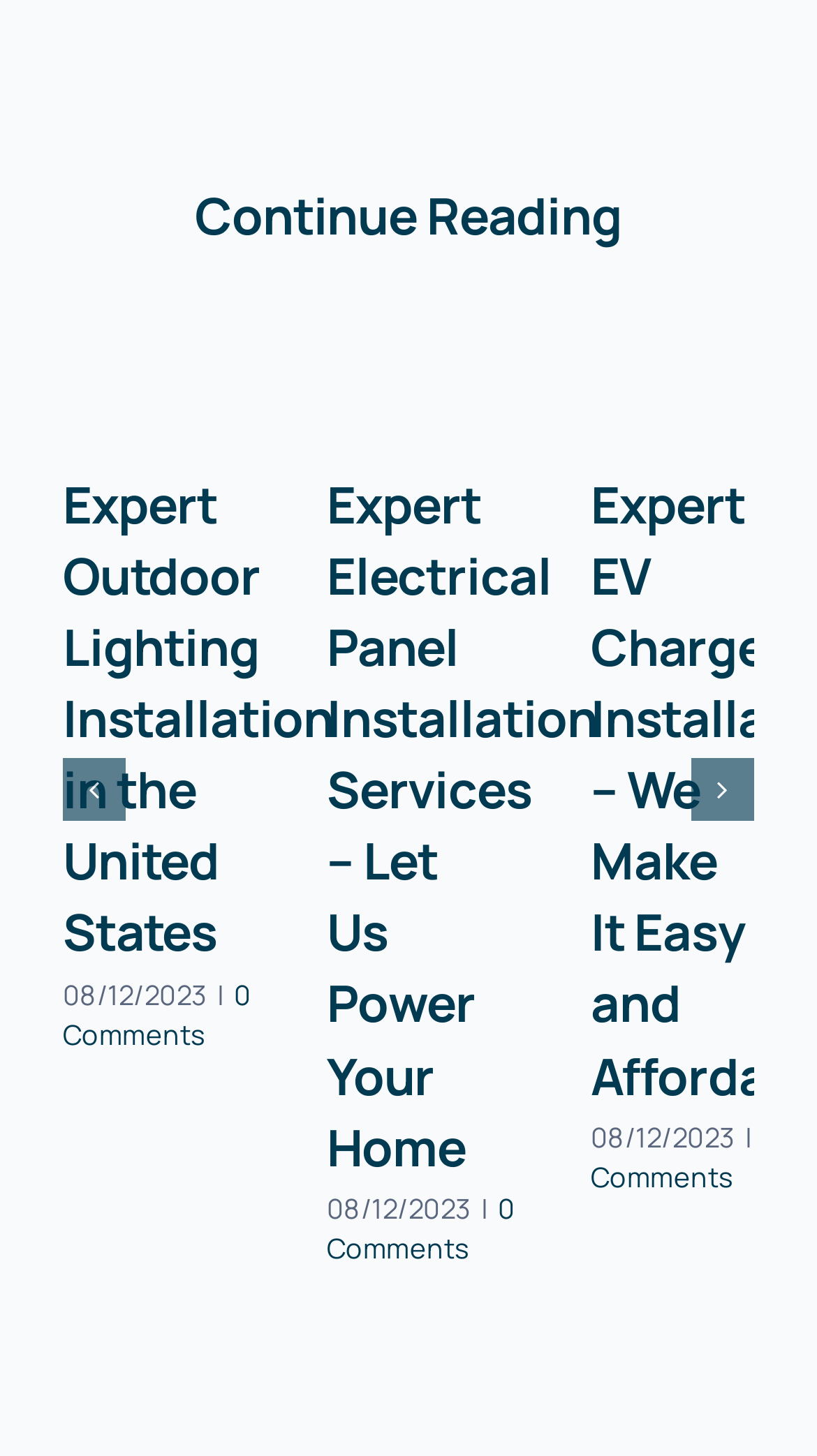Please answer the following question using a single word or phrase: 
What is the date of the first article?

08/12/2023